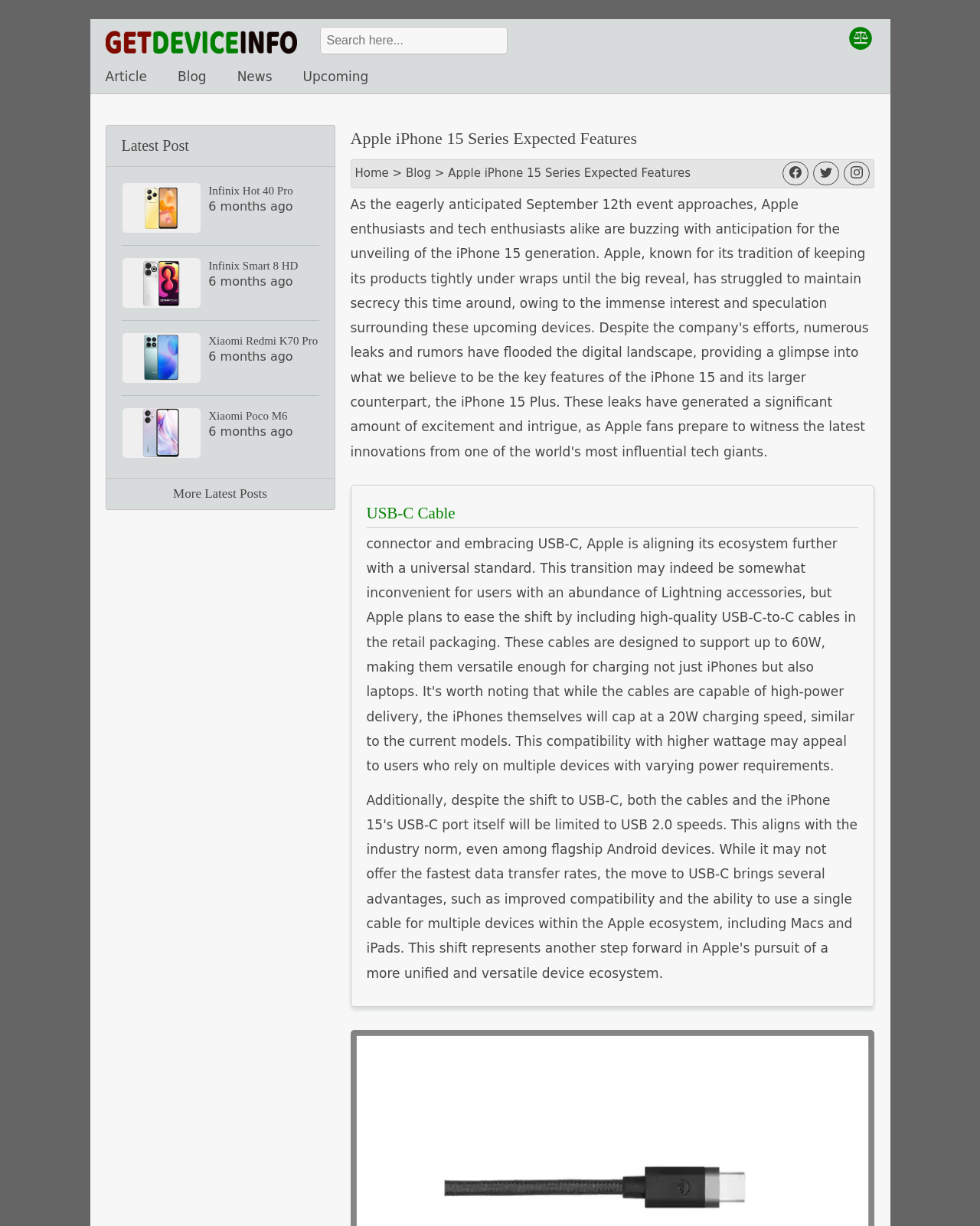What is the main heading of this webpage? Please extract and provide it.

Apple iPhone 15 Series Expected Features